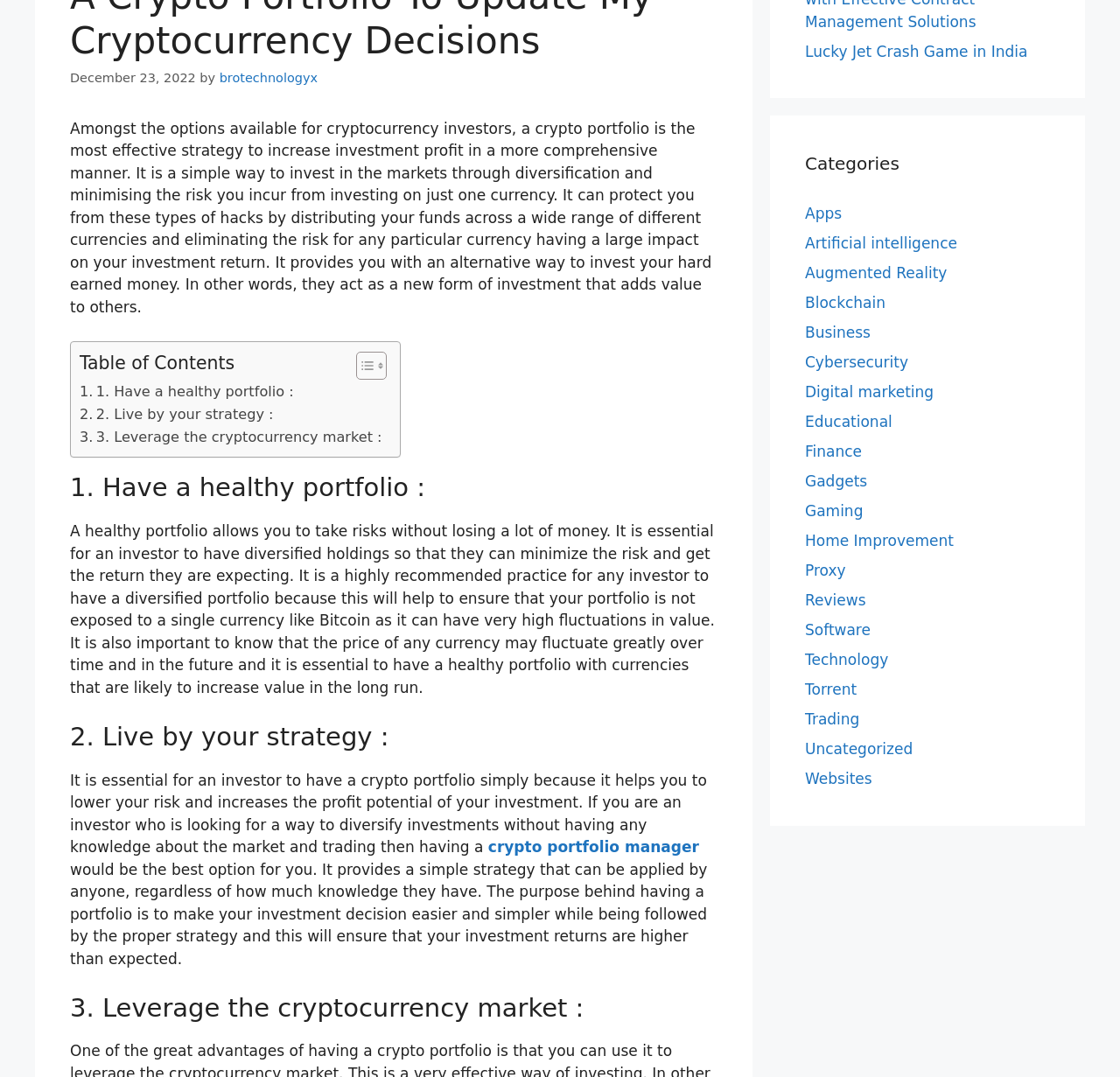Identify the bounding box coordinates for the UI element described as: "crypto portfolio manager". The coordinates should be provided as four floats between 0 and 1: [left, top, right, bottom].

[0.436, 0.778, 0.624, 0.795]